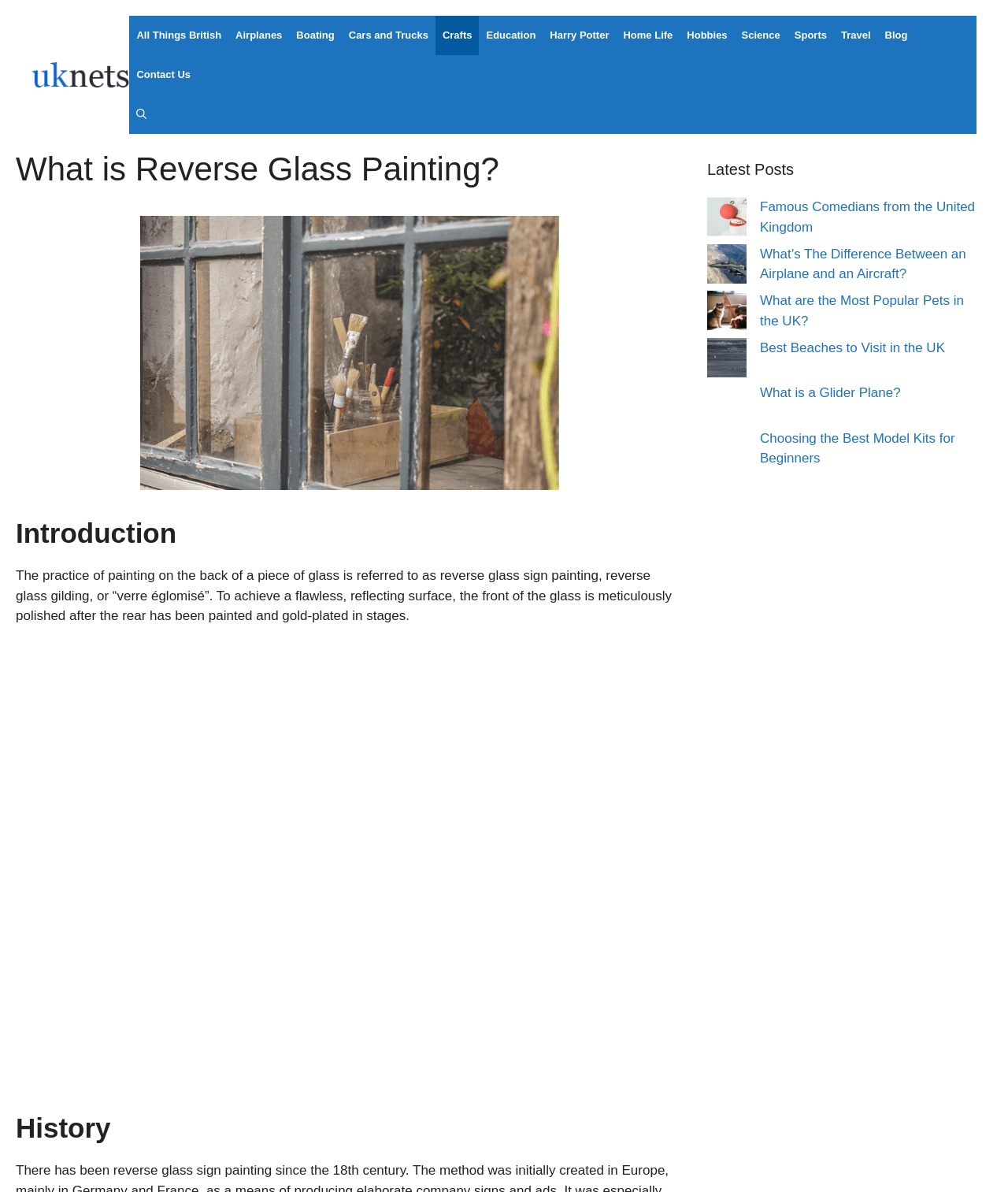Find the bounding box coordinates of the clickable element required to execute the following instruction: "Read the 'Latest Posts' section". Provide the coordinates as four float numbers between 0 and 1, i.e., [left, top, right, bottom].

[0.702, 0.132, 0.977, 0.152]